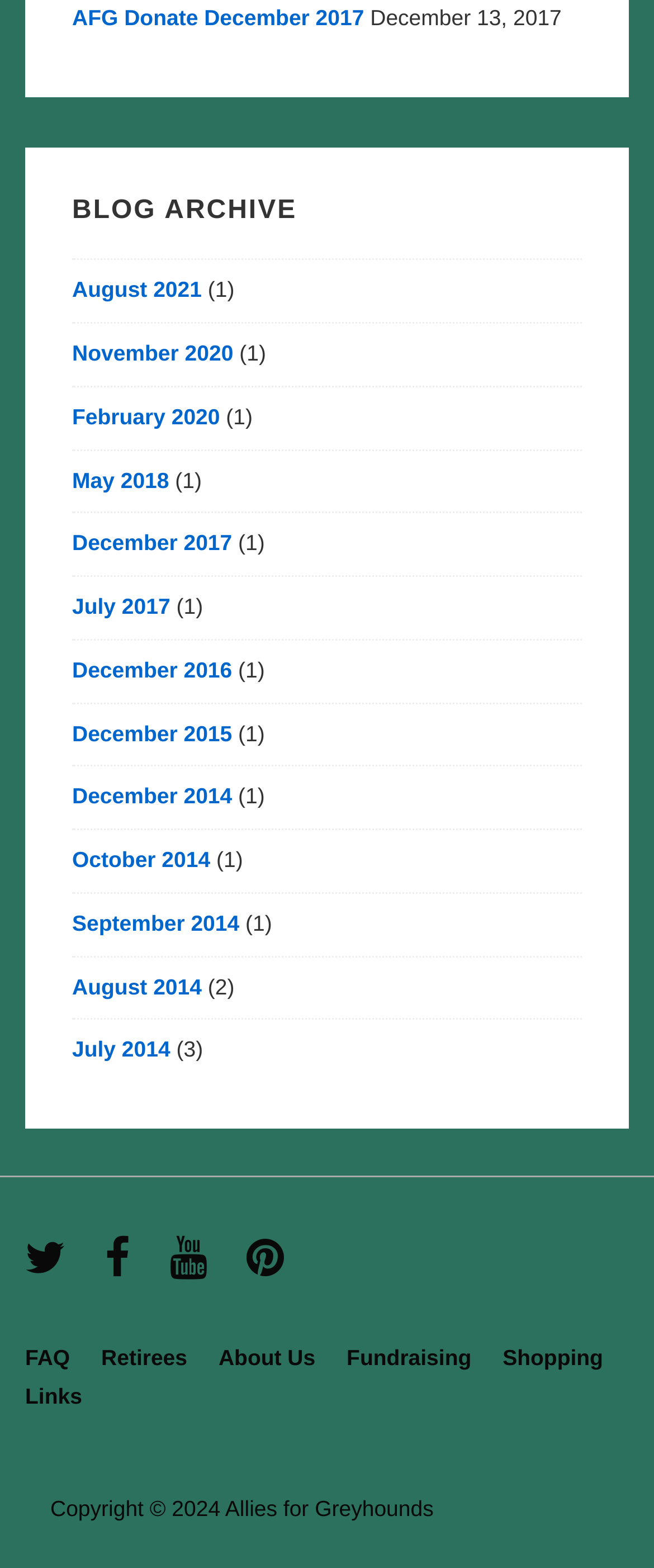How many links are present in the footer menu?
Please give a detailed and thorough answer to the question, covering all relevant points.

I counted the number of links present in the footer menu and found six links: 'FAQ', 'Retirees', 'About Us', 'Fundraising', 'Shopping', and 'Links'.